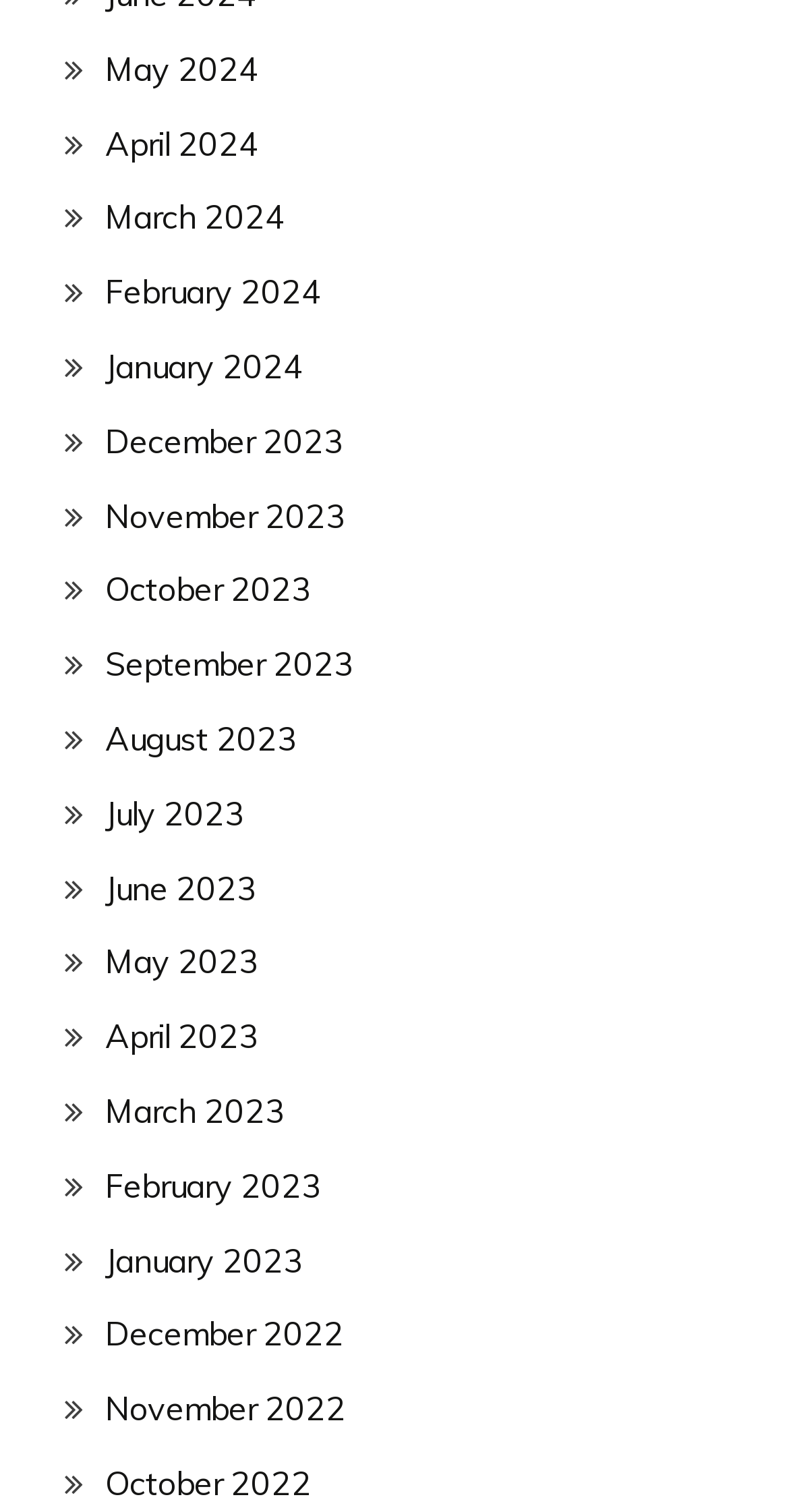Specify the bounding box coordinates of the region I need to click to perform the following instruction: "view May 2024". The coordinates must be four float numbers in the range of 0 to 1, i.e., [left, top, right, bottom].

[0.133, 0.032, 0.328, 0.059]